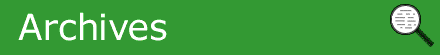What is the purpose of the magnifying glass icon?
Using the image, elaborate on the answer with as much detail as possible.

The caption explains that the magnifying glass icon symbolizes search and exploration, implying that the 'Archives' section is designed to facilitate users' search for and discovery of archived content or previously published materials.